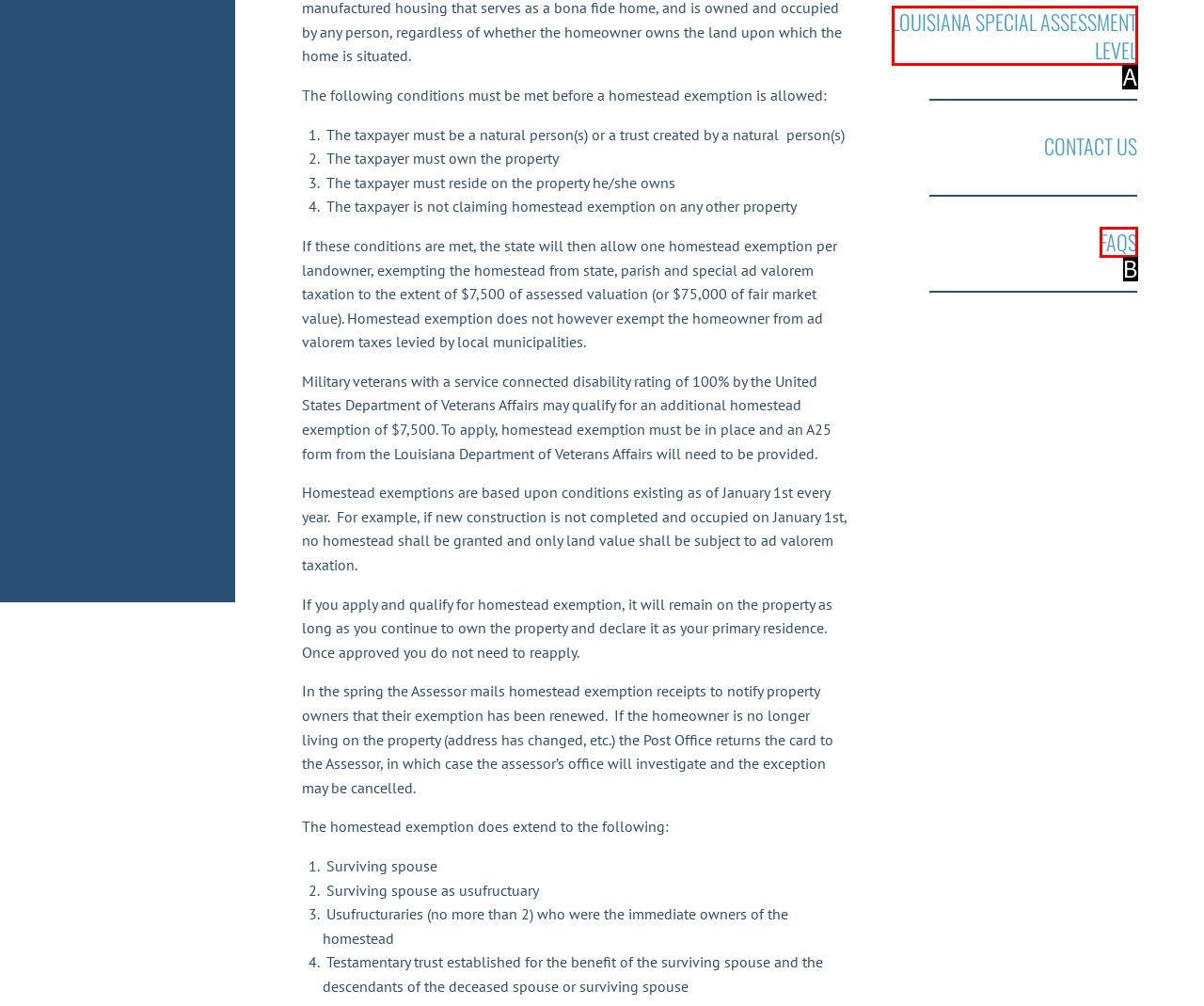Match the HTML element to the given description: Louisiana Special Assessment Level
Indicate the option by its letter.

A